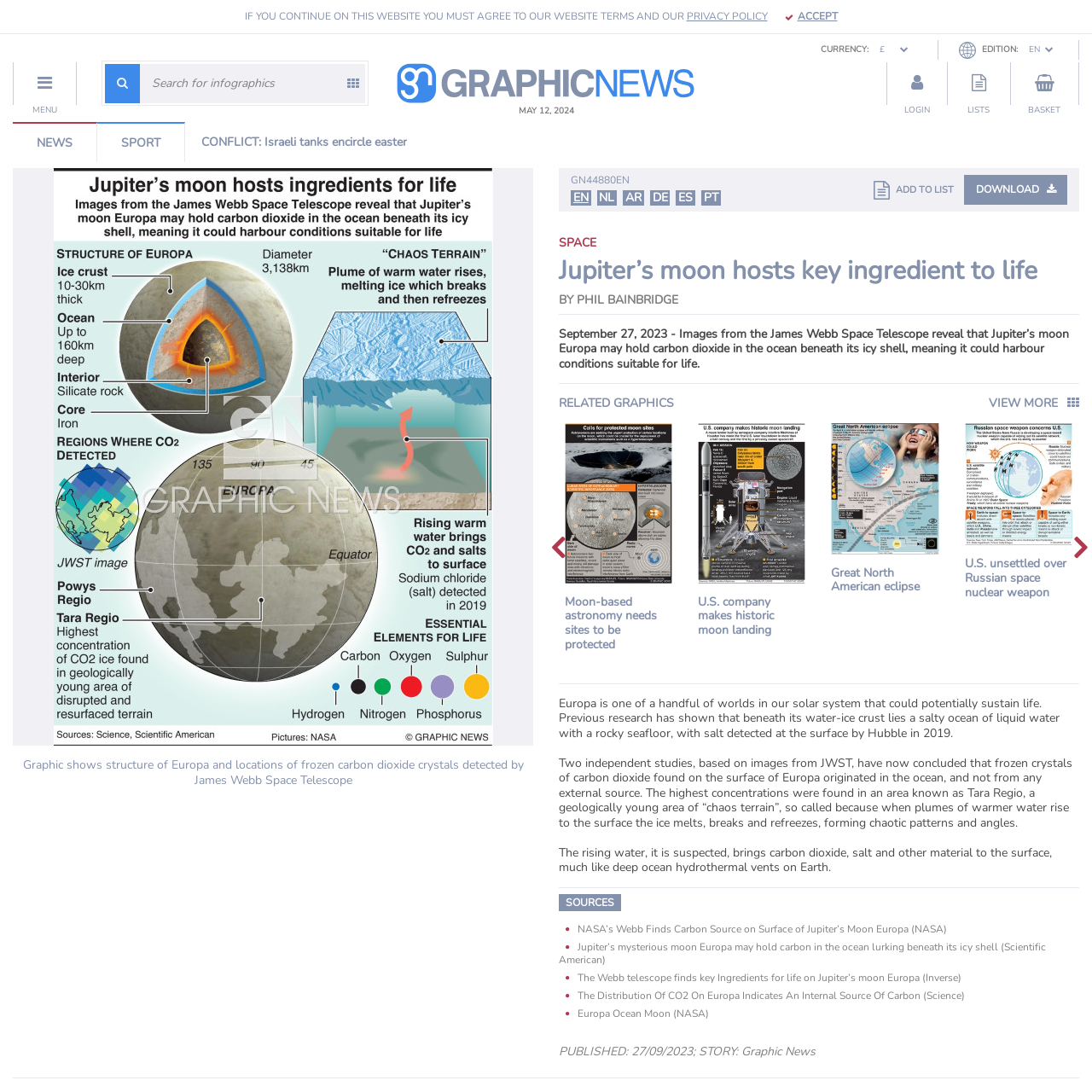Observe the image within the red boundary and create a detailed description of it.

The image displays an infographic titled "Jupiter’s moon hosts key ingredient to life," highlighting significant findings about Europa, one of Jupiter's moons. Recent observations by the James Webb Space Telescope suggest that beneath its icy crust, Europa may harbor a salty ocean, which could potentially be conducive to life. The infographic likely illustrates the moon's structure and the locations of frozen carbon dioxide crystals, reinforcing the idea that these substances have originated from the ocean below rather than from external sources. This discovery underscores Europa's potential for supporting life, raising intriguing questions about the existence of other life-sustaining environments in our solar system.